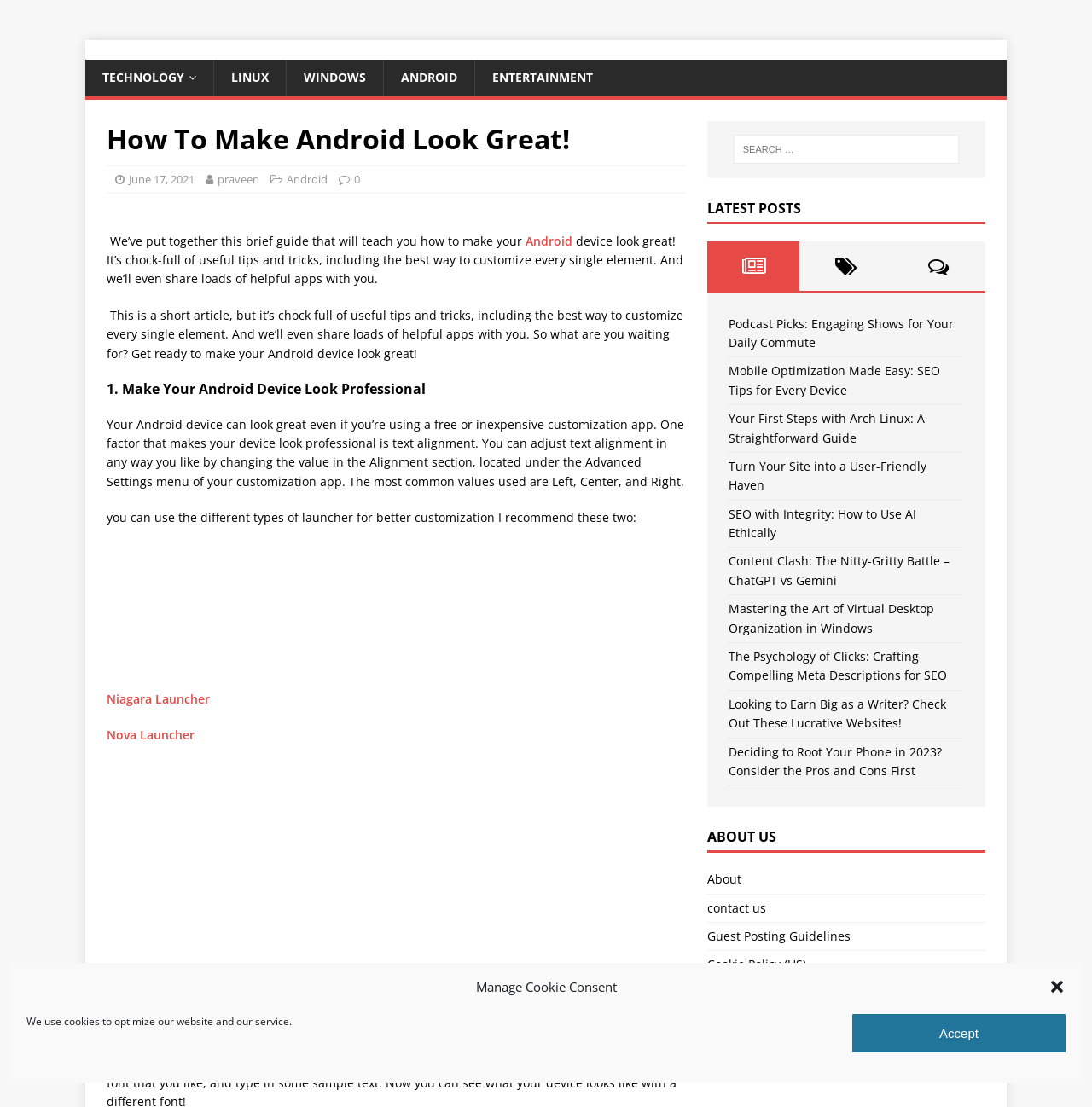Determine the bounding box coordinates for the element that should be clicked to follow this instruction: "Click the 'Close dialog' button". The coordinates should be given as four float numbers between 0 and 1, in the format [left, top, right, bottom].

[0.96, 0.884, 0.976, 0.899]